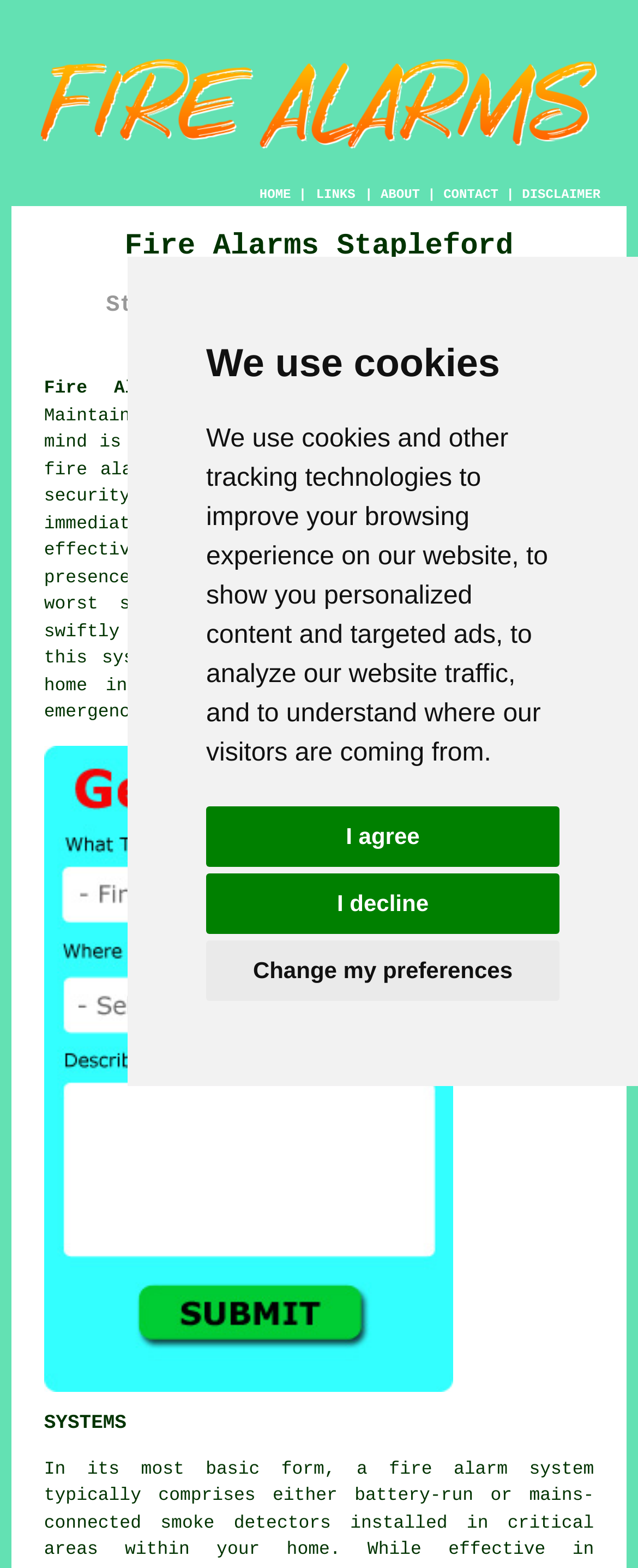Specify the bounding box coordinates of the area to click in order to execute this command: 'Click Free Stapleford Fire Alarm Quotes'. The coordinates should consist of four float numbers ranging from 0 to 1, and should be formatted as [left, top, right, bottom].

[0.069, 0.873, 0.71, 0.894]